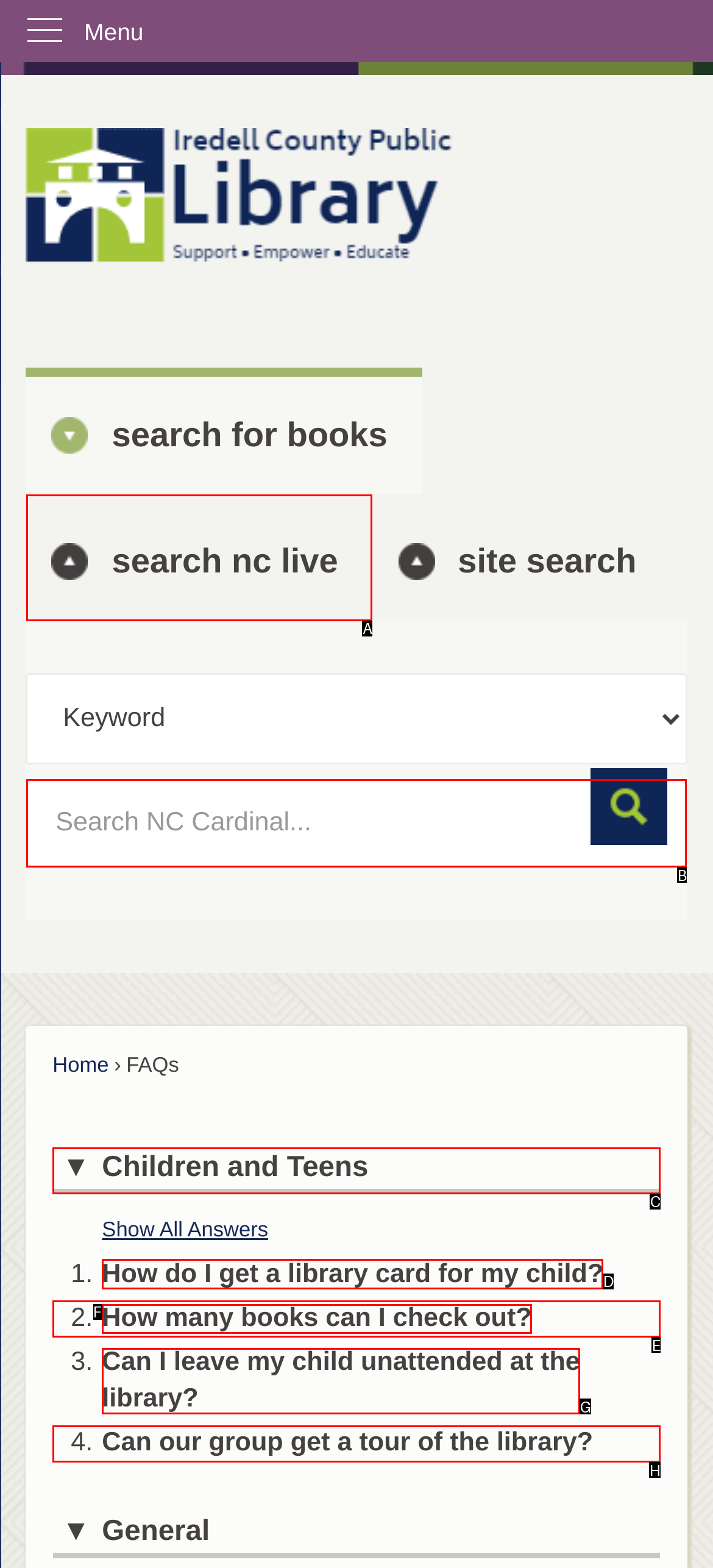Which choice should you pick to execute the task: Get a library card for my child
Respond with the letter associated with the correct option only.

D